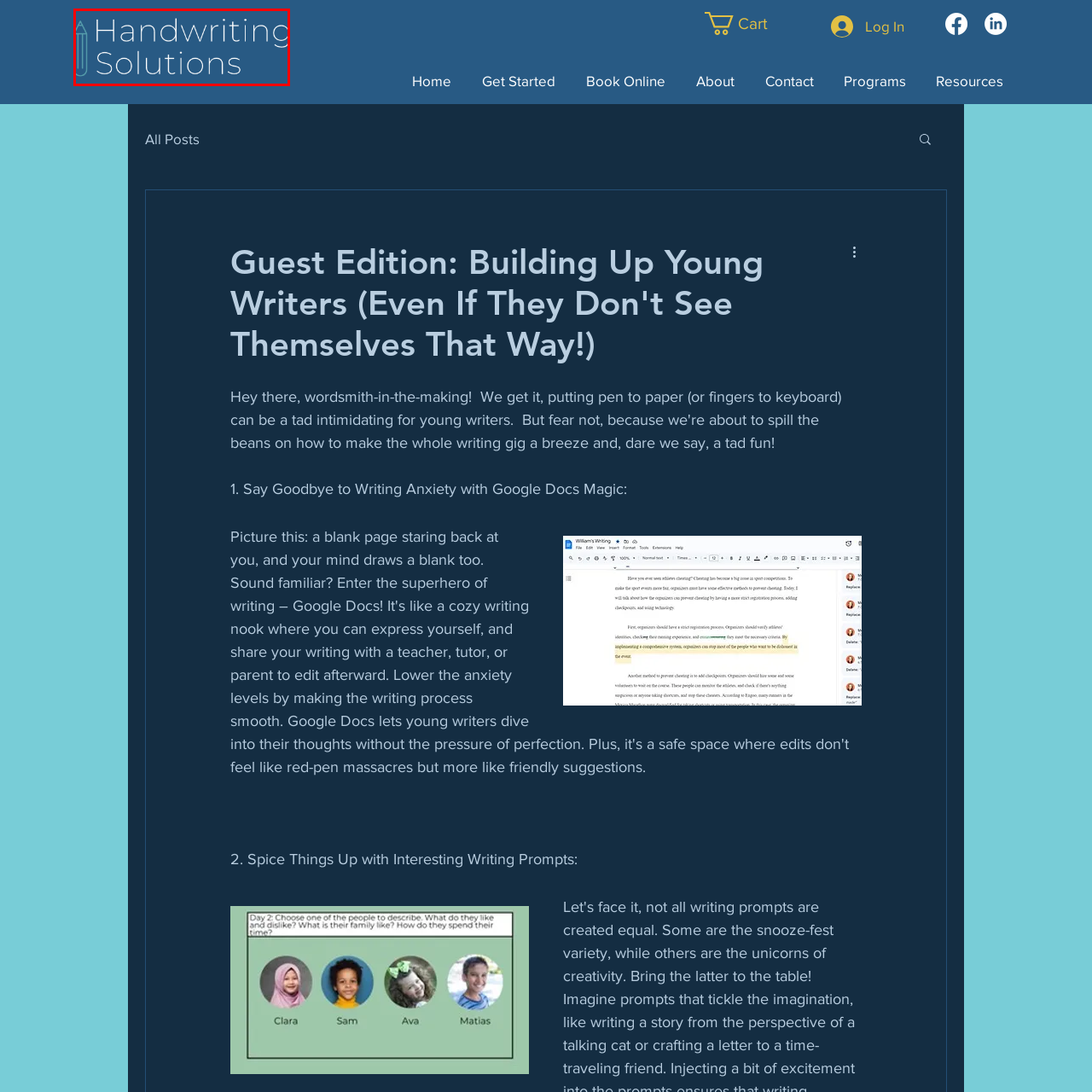Provide a comprehensive description of the image contained within the red rectangle.

The image features the "Handwriting Solutions" logo, prominently displayed with a modern and clean design. The logo consists of stylized text in a light color against a deep blue background, creating a striking contrast. To the left of the text, there is a simple icon of a pencil, reinforcing the focus on writing and educational solutions. This logo embodies the brand's commitment to enhancing handwriting skills and reflects its mission to support young writers. It serves as a visual anchor for the webpage titled "Guest Edition: Building Up Young Writers (Even If They Don't See Themselves That Way!)."